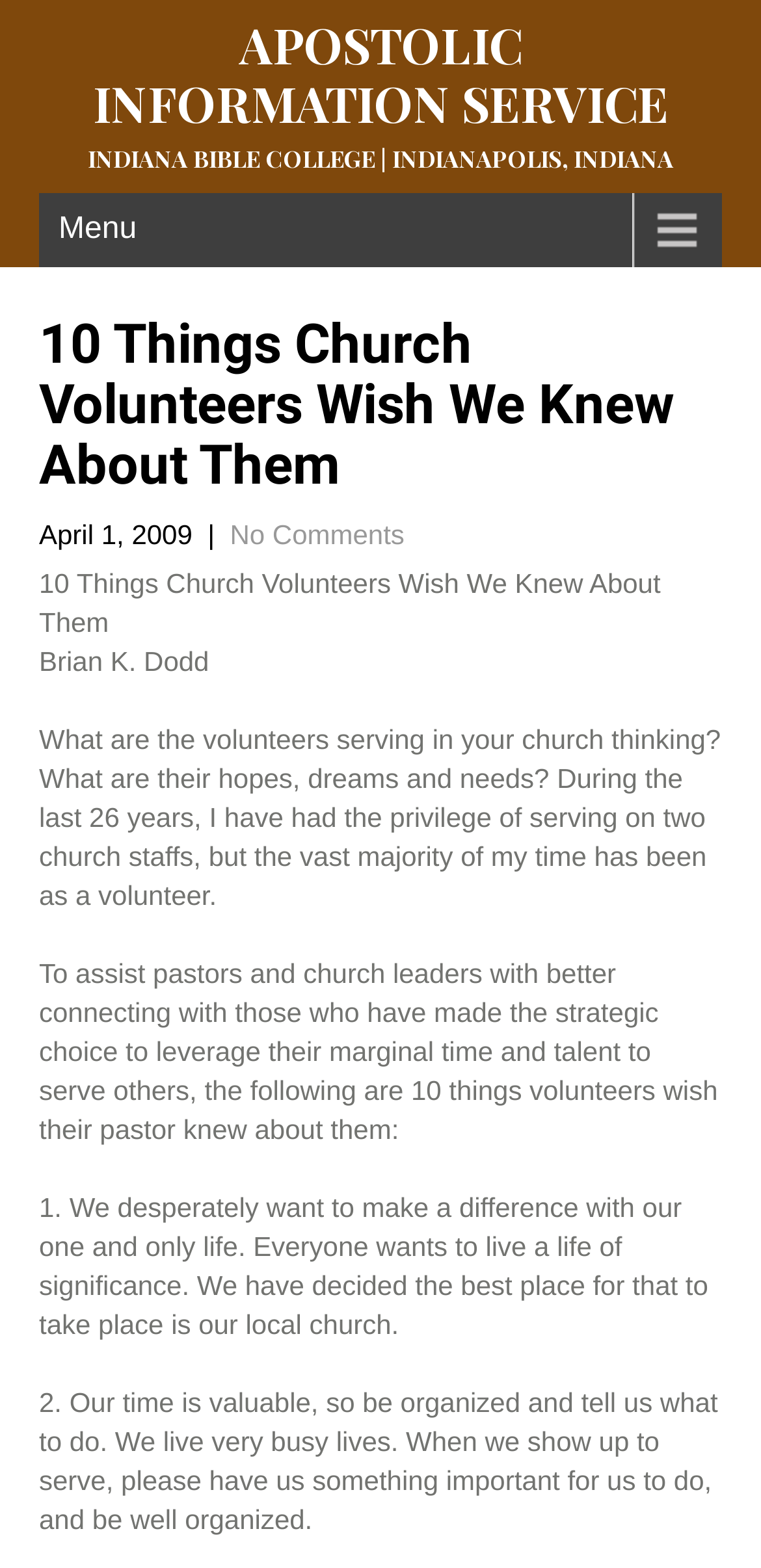What is the date of the article?
Give a detailed response to the question by analyzing the screenshot.

I found the date of the article by looking at the static text element with the content 'April 1, 2009' which is located below the main heading and above the author's name.